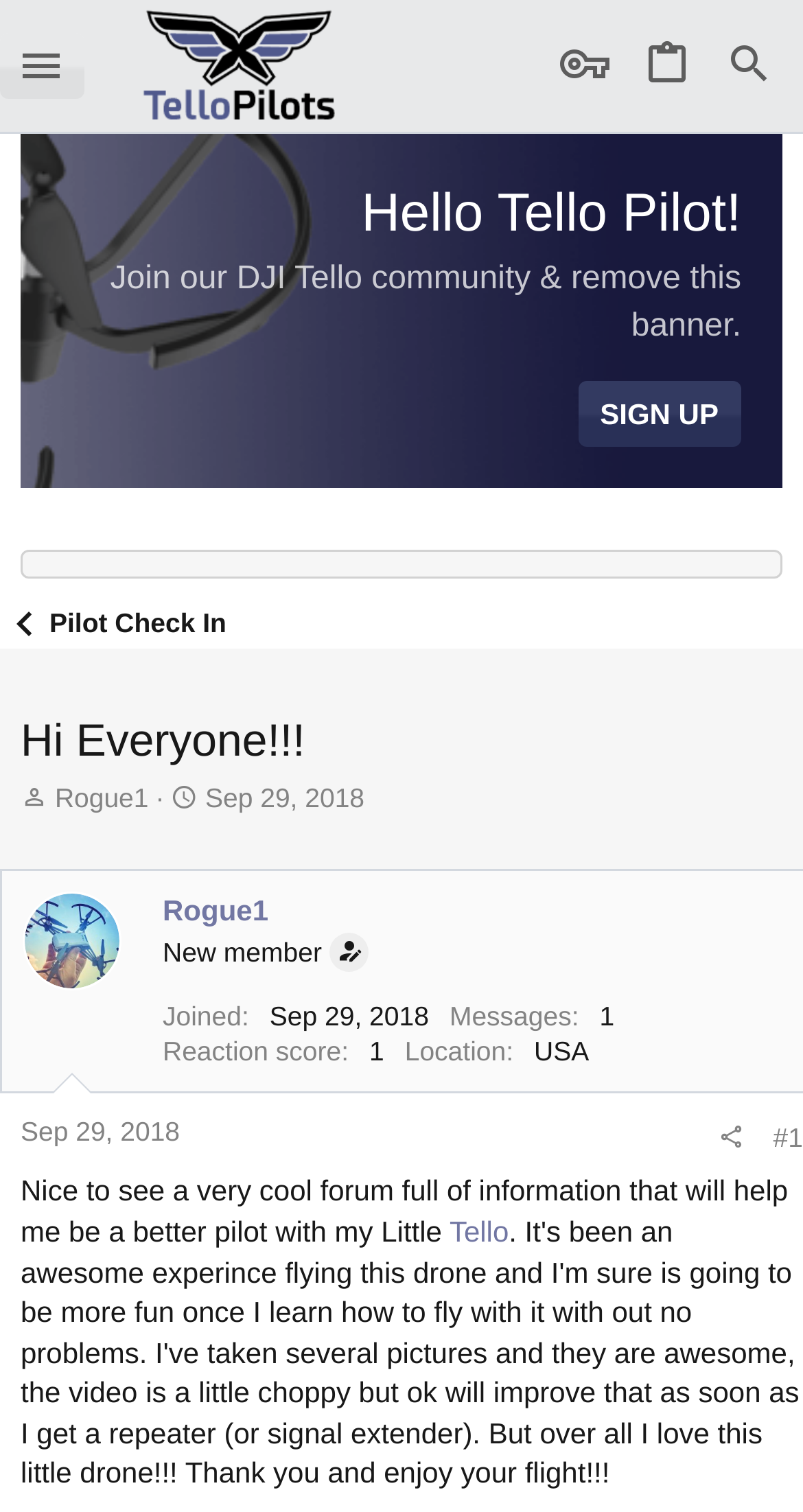What is the username of the thread starter?
Look at the image and respond with a single word or a short phrase.

Rogue1